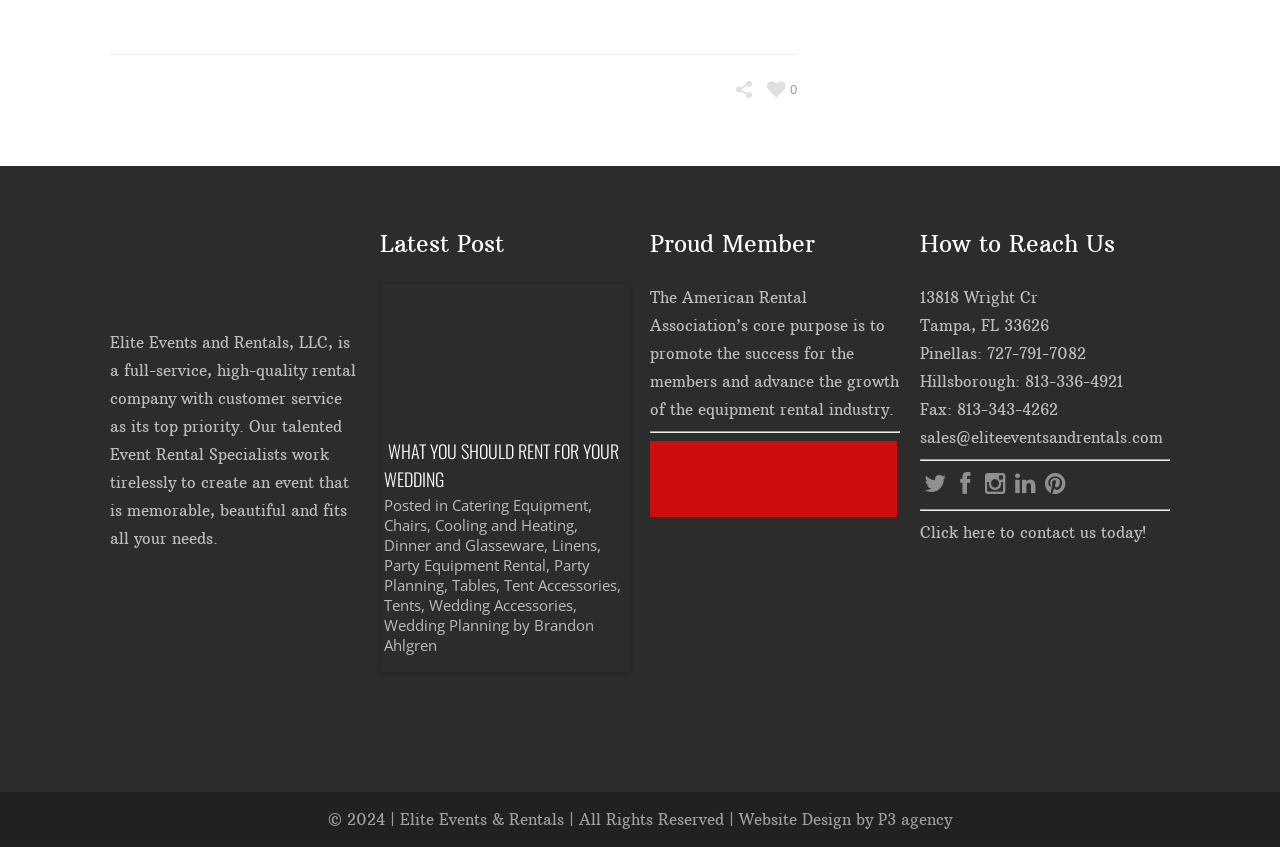Please identify the bounding box coordinates of the region to click in order to complete the task: "View what you should rent for your wedding". The coordinates must be four float numbers between 0 and 1, specified as [left, top, right, bottom].

[0.3, 0.504, 0.489, 0.584]